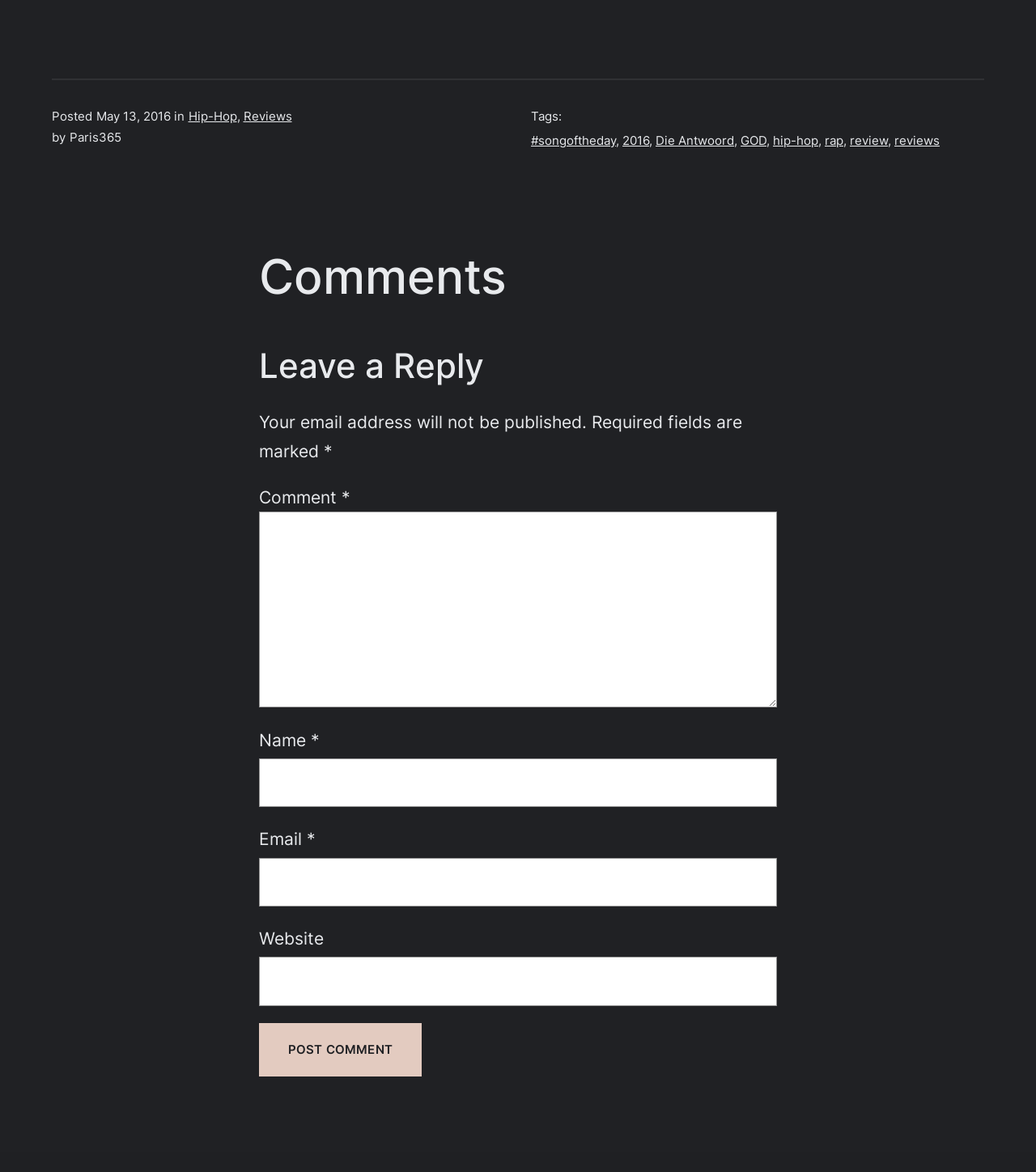What is the category of the article?
Please give a detailed and elaborate answer to the question.

The category of the article can be found in the top section of the webpage, where it says 'in Hip-Hop'. This suggests that the article is categorized under Hip-Hop.